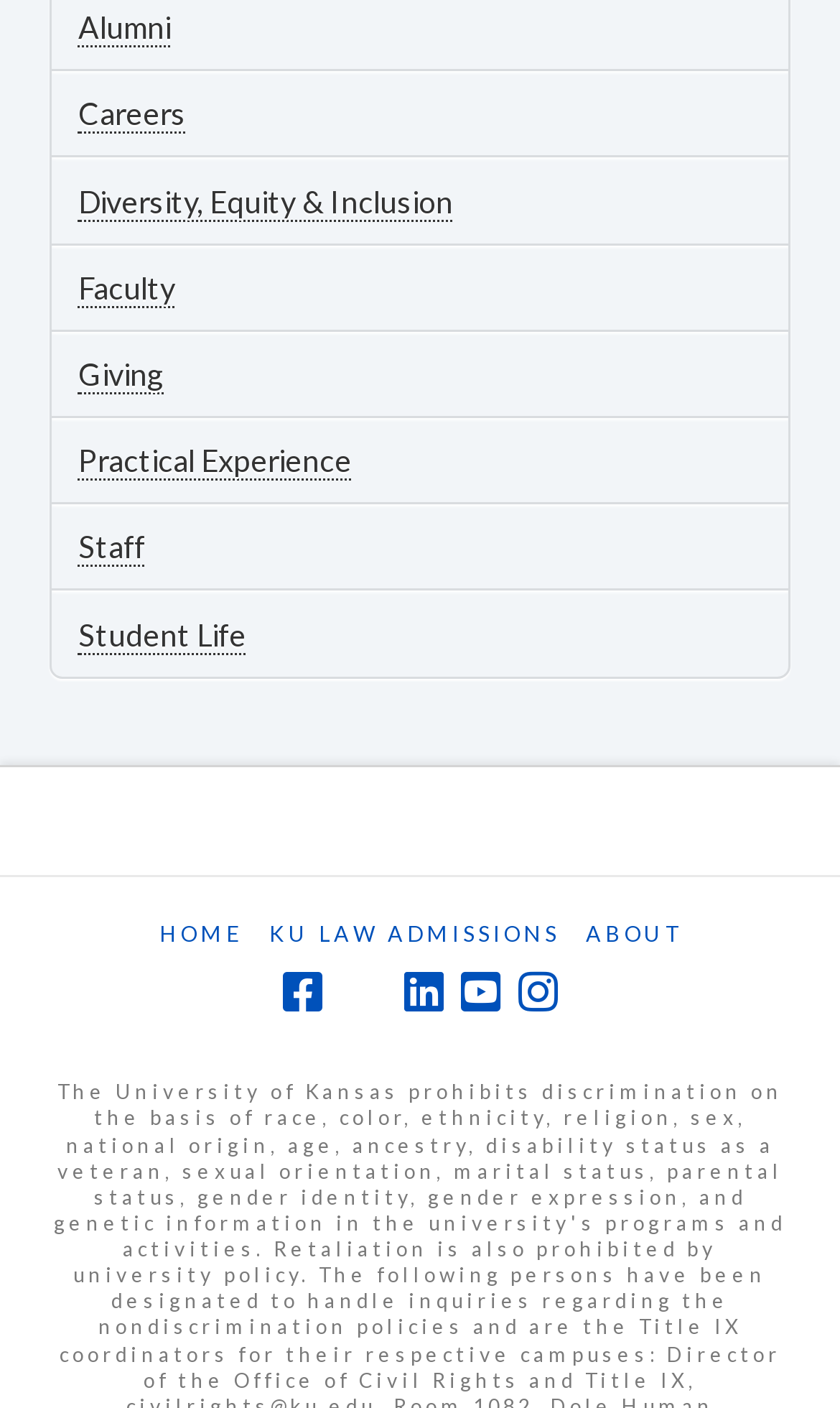What is the second link in the top navigation bar?
Provide a concise answer using a single word or phrase based on the image.

Careers